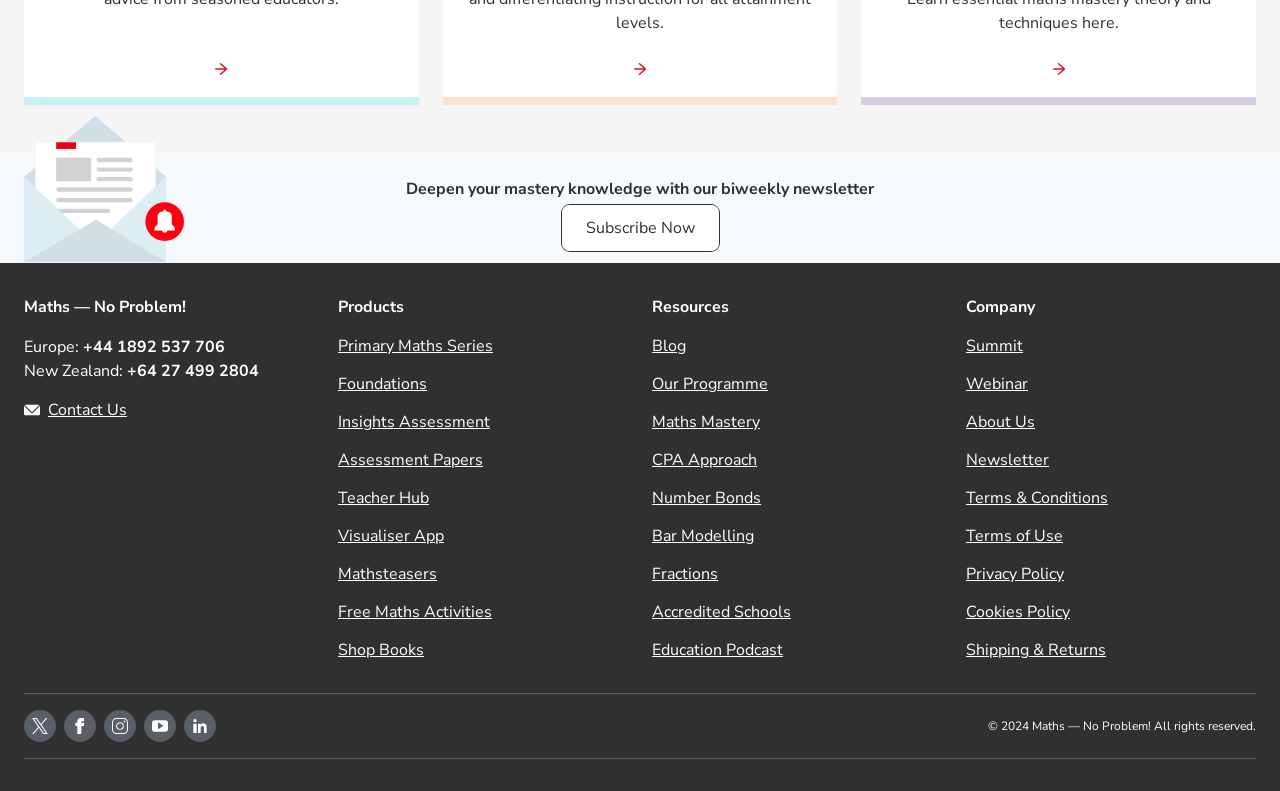Please determine the bounding box coordinates of the element's region to click for the following instruction: "Subscribe to the biweekly newsletter".

[0.439, 0.259, 0.561, 0.317]